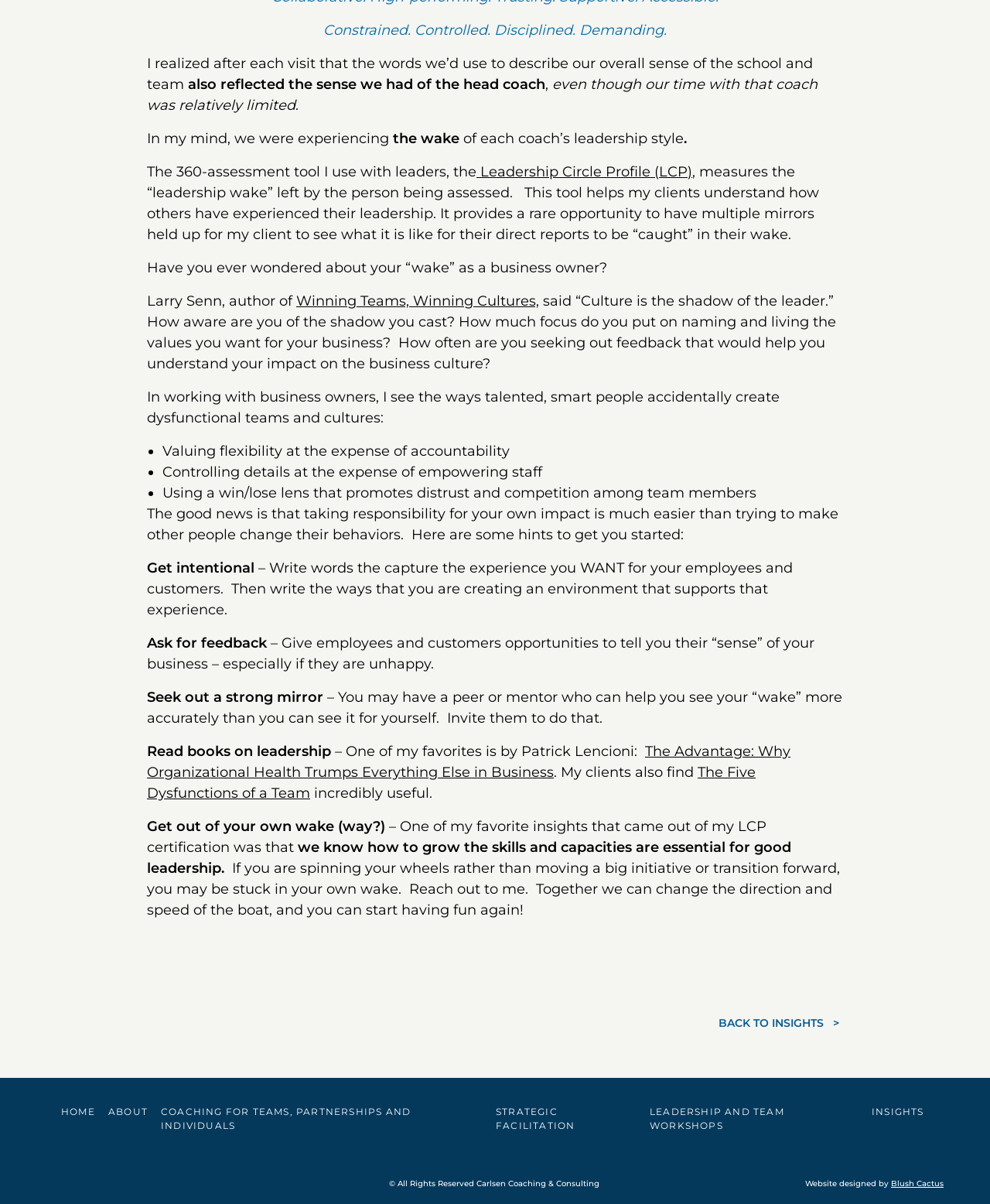Please specify the bounding box coordinates of the region to click in order to perform the following instruction: "Explore leadership and team workshops".

[0.656, 0.918, 0.869, 0.929]